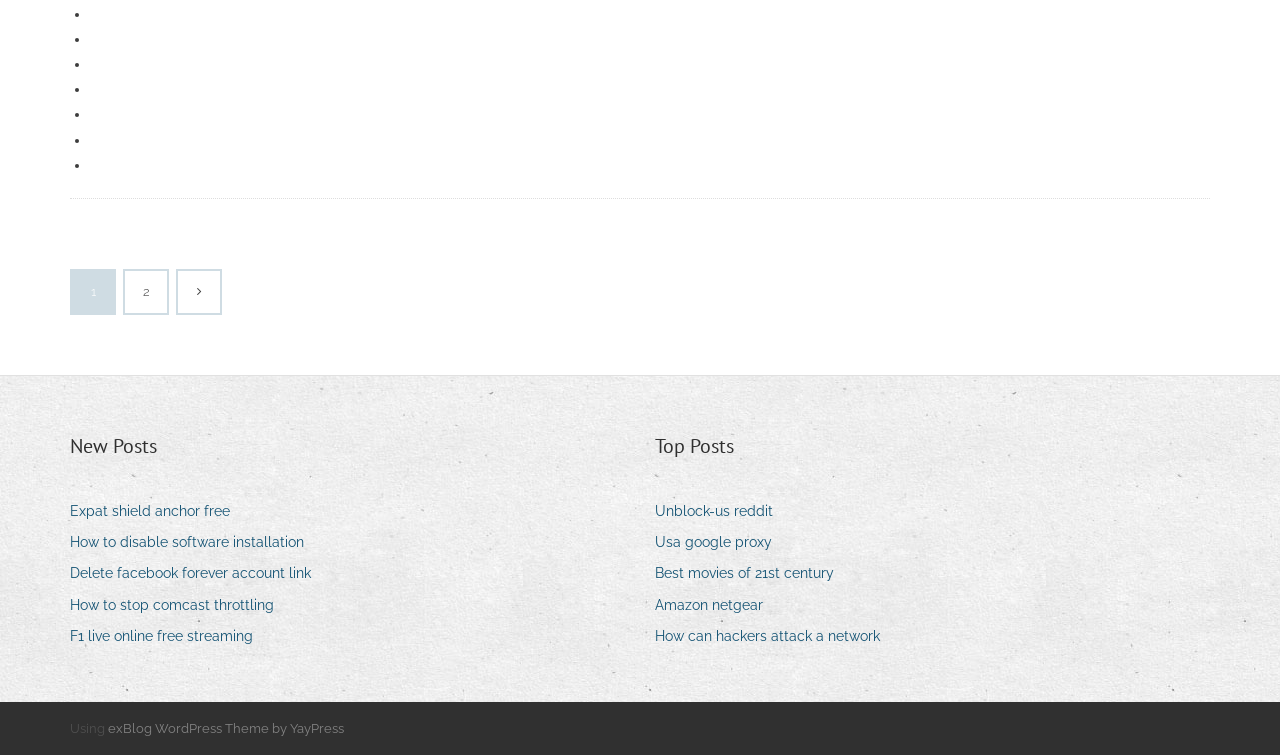What is the last link in the 'Top Posts' section?
Using the information from the image, provide a comprehensive answer to the question.

I navigated to the 'Top Posts' section which is a complementary element with ID 41. Within this section, I found the last link element with ID 126, which has the text 'How can hackers attack a network'.